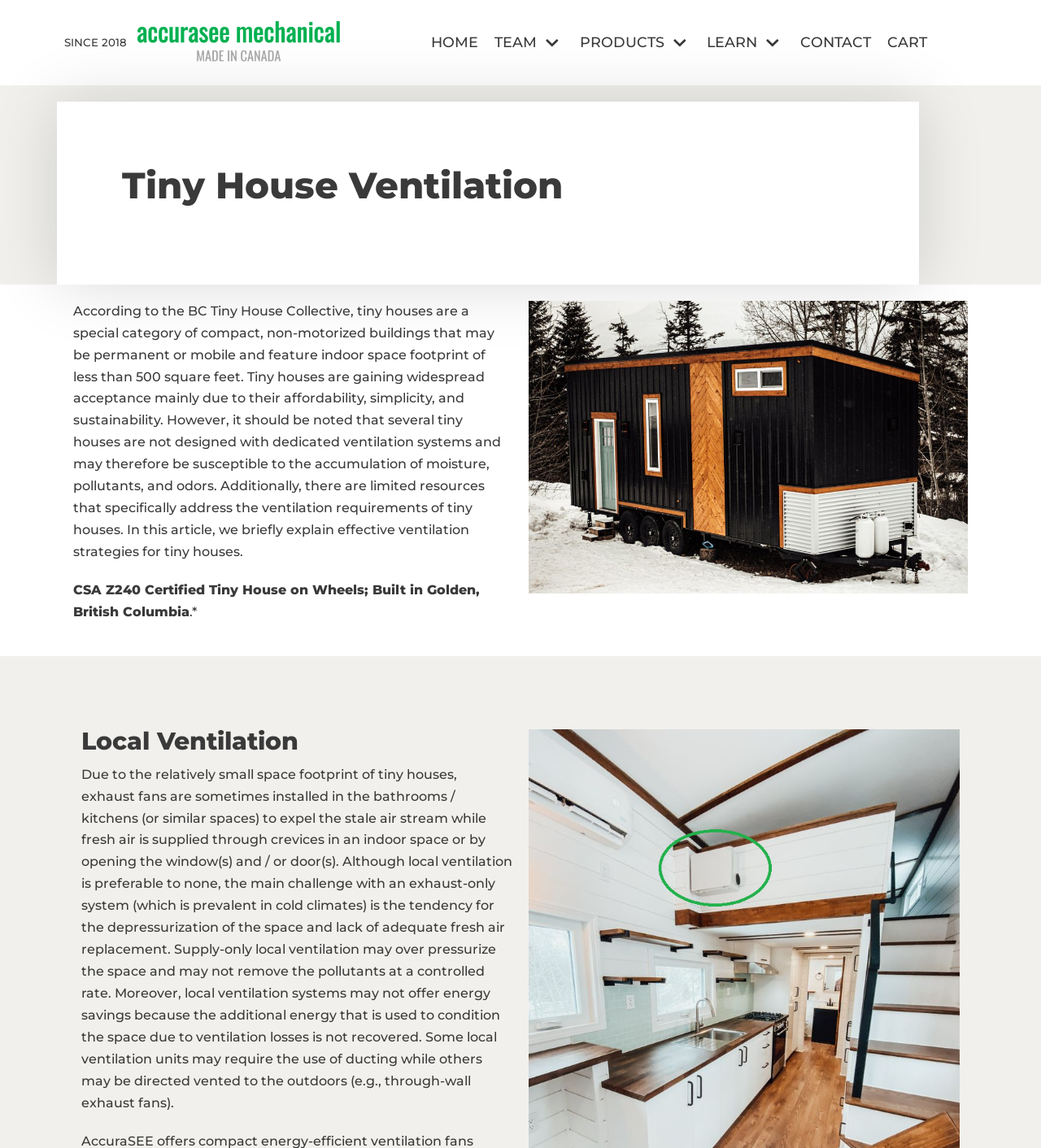Respond with a single word or phrase to the following question:
What is the challenge with an exhaust-only system?

Depressurization of the space